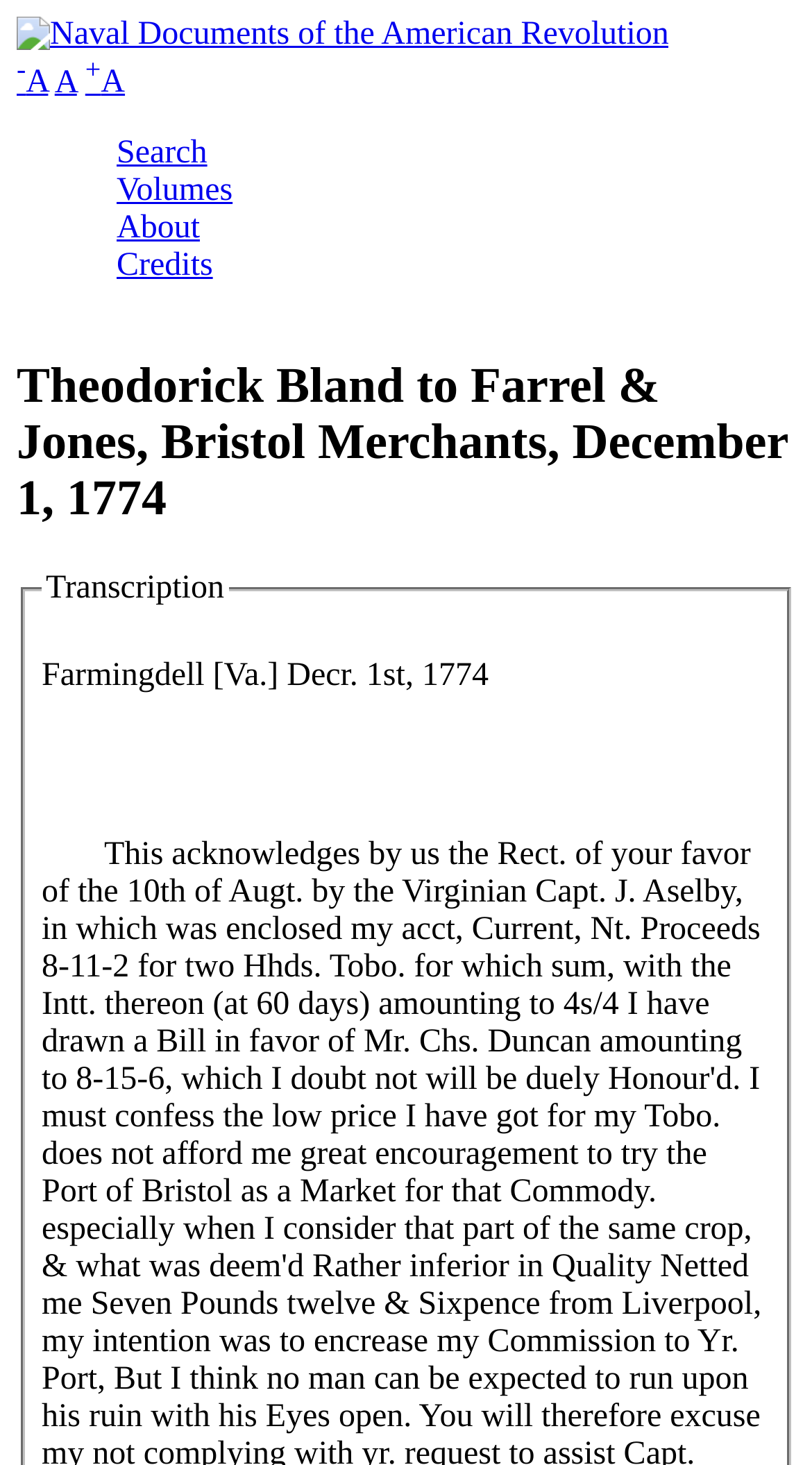Generate the text of the webpage's primary heading.

Naval Documents of the American Revolution